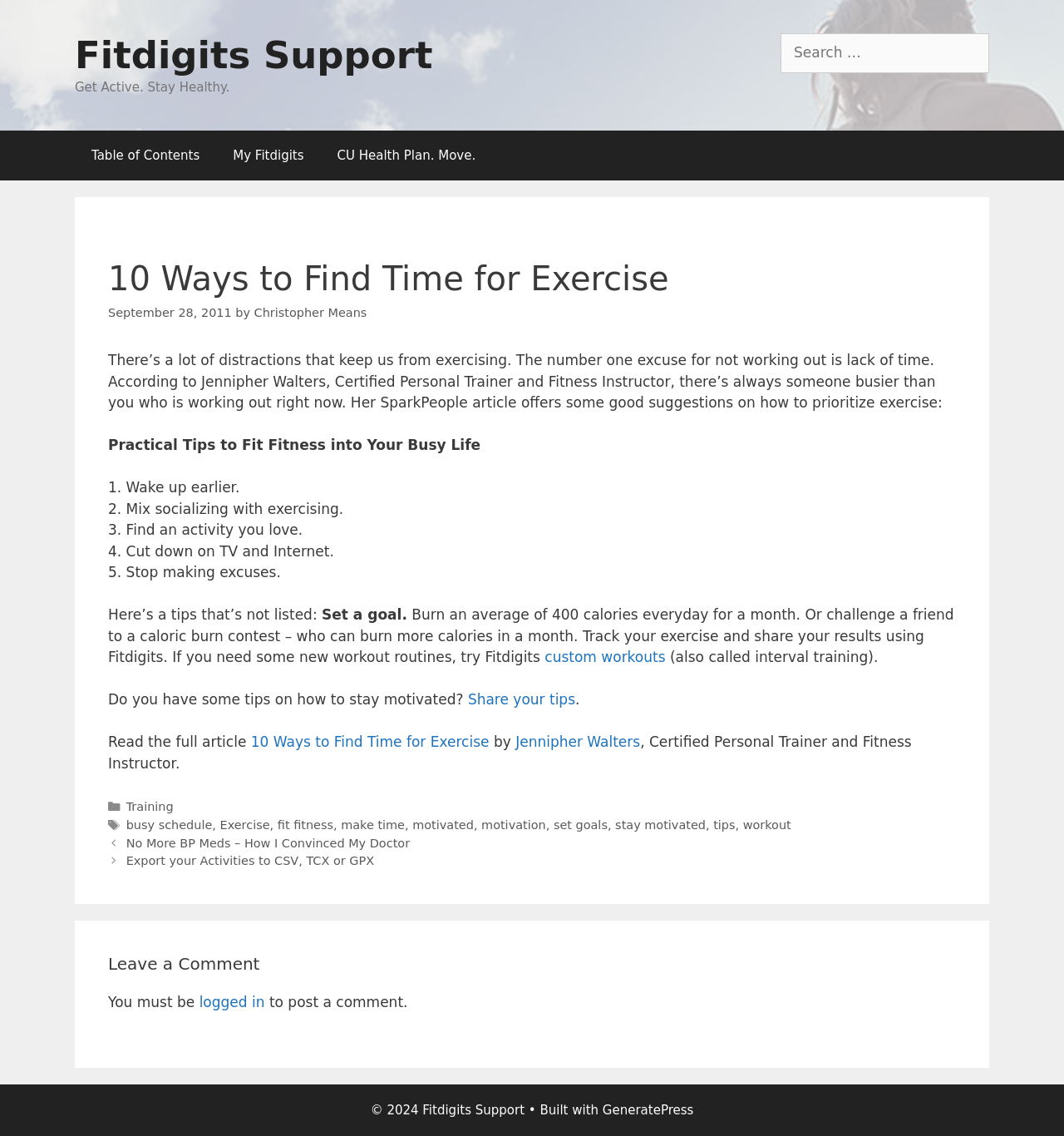Please determine the bounding box coordinates for the element with the description: "My Fitdigits".

[0.203, 0.115, 0.301, 0.158]